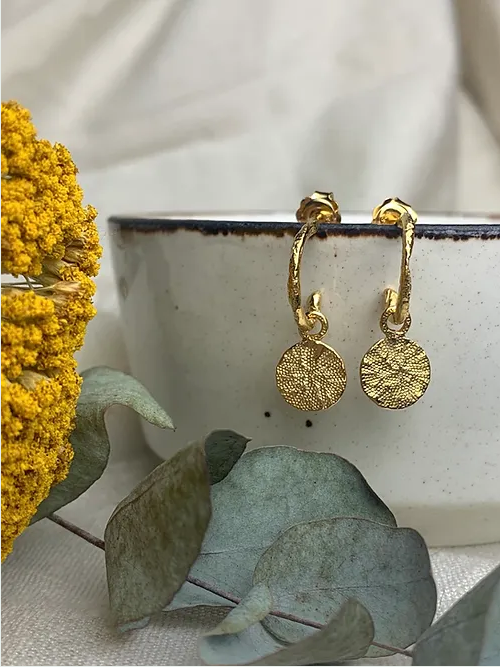What is the shape of the coin charms?
Answer the question with just one word or phrase using the image.

round